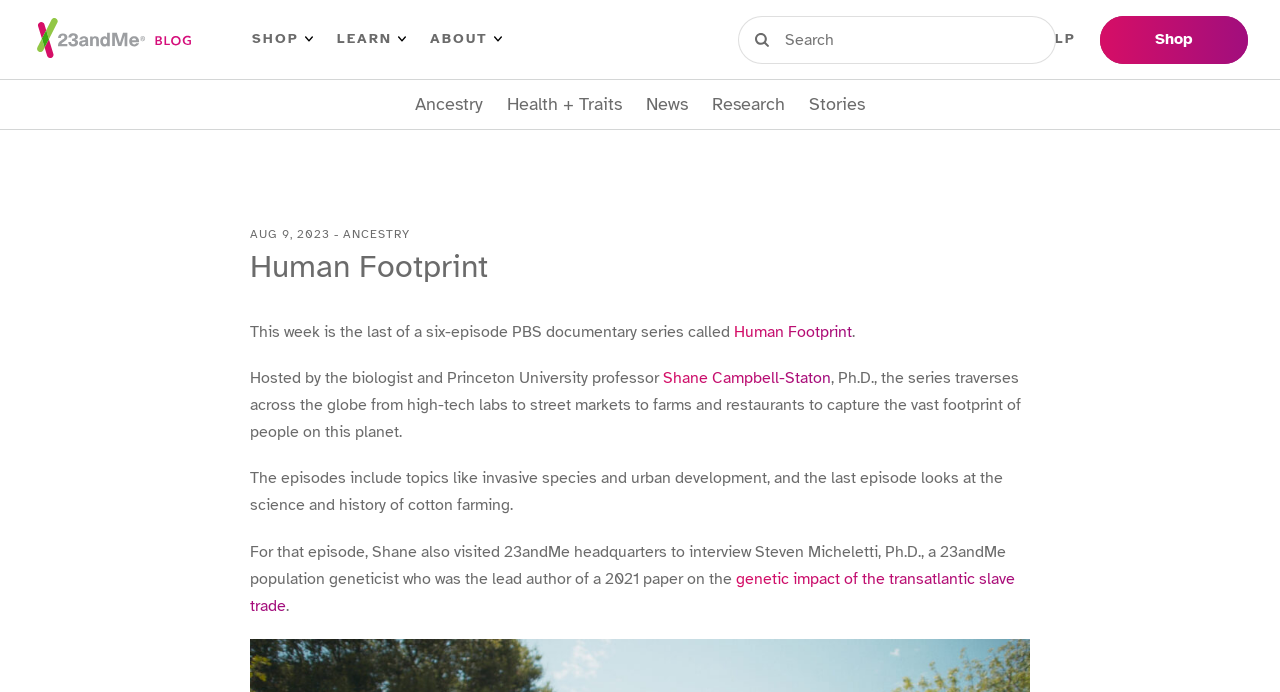Identify the bounding box coordinates of the clickable region required to complete the instruction: "Search for something". The coordinates should be given as four float numbers within the range of 0 and 1, i.e., [left, top, right, bottom].

[0.613, 0.024, 0.623, 0.09]